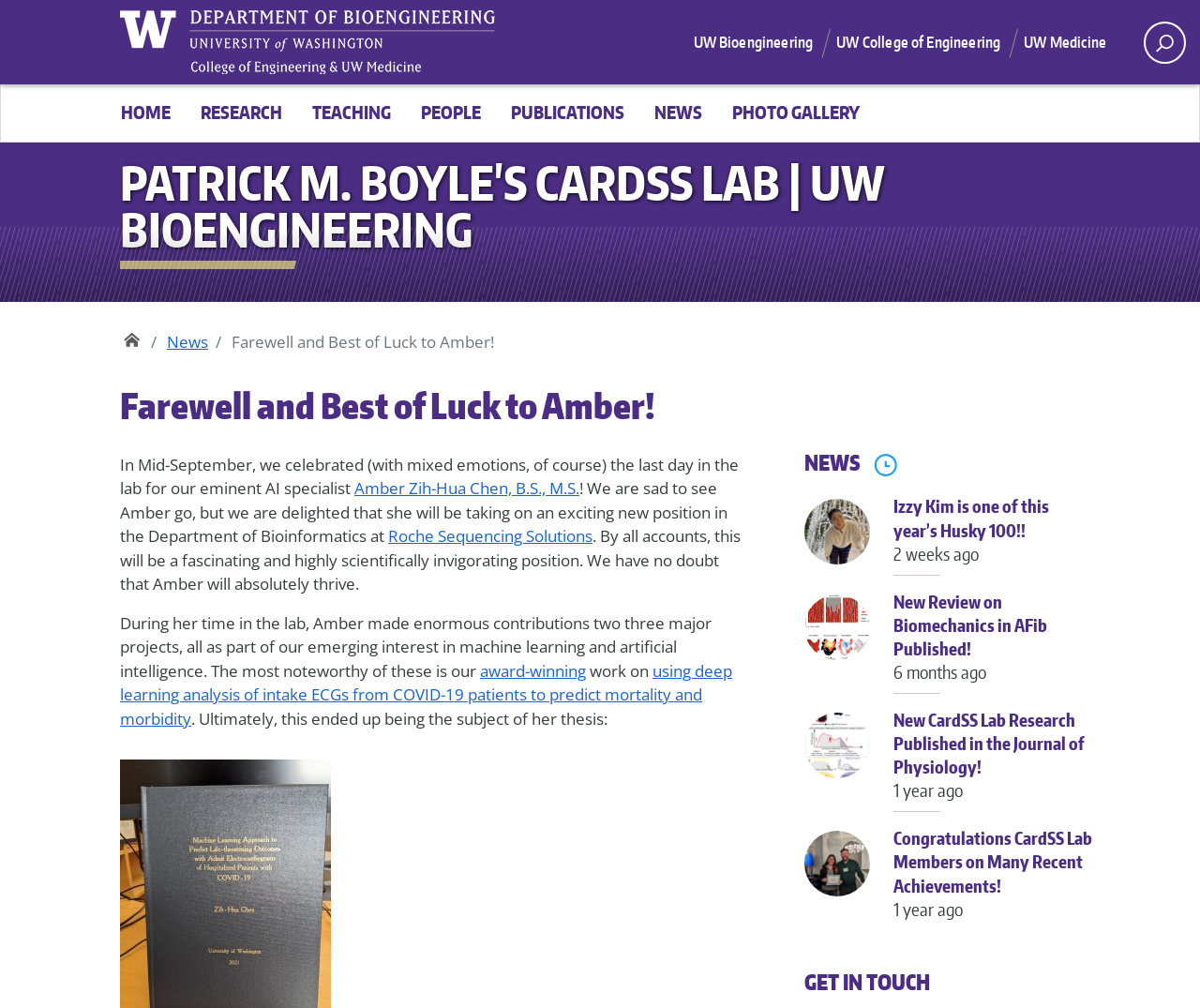Please specify the bounding box coordinates of the area that should be clicked to accomplish the following instruction: "Get in touch with the lab". The coordinates should consist of four float numbers between 0 and 1, i.e., [left, top, right, bottom].

[0.67, 0.961, 0.912, 0.987]